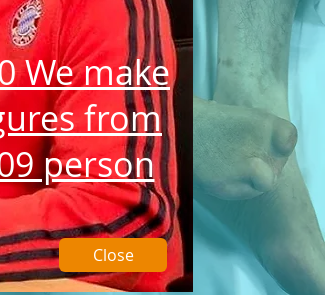Thoroughly describe everything you see in the image.

The image showcases a promotional message advertising a 3D printing service that creates detailed figures from photos for a limited time offer of €209 per person. On the left, a person wearing a red sports jacket with a logo is visible, indicating a lively and engaging atmosphere. The right side of the image displays a close-up of a foot, likely a sample of the kind of anatomical models that could be produced through this technology. Below the promotional text is a prominent "Close" button, inviting users to take action or dismiss the message. This advertisement clearly highlights the service's focus on creating custom 3D figures and models, appealing to potential customers interested in unique, personalized items.